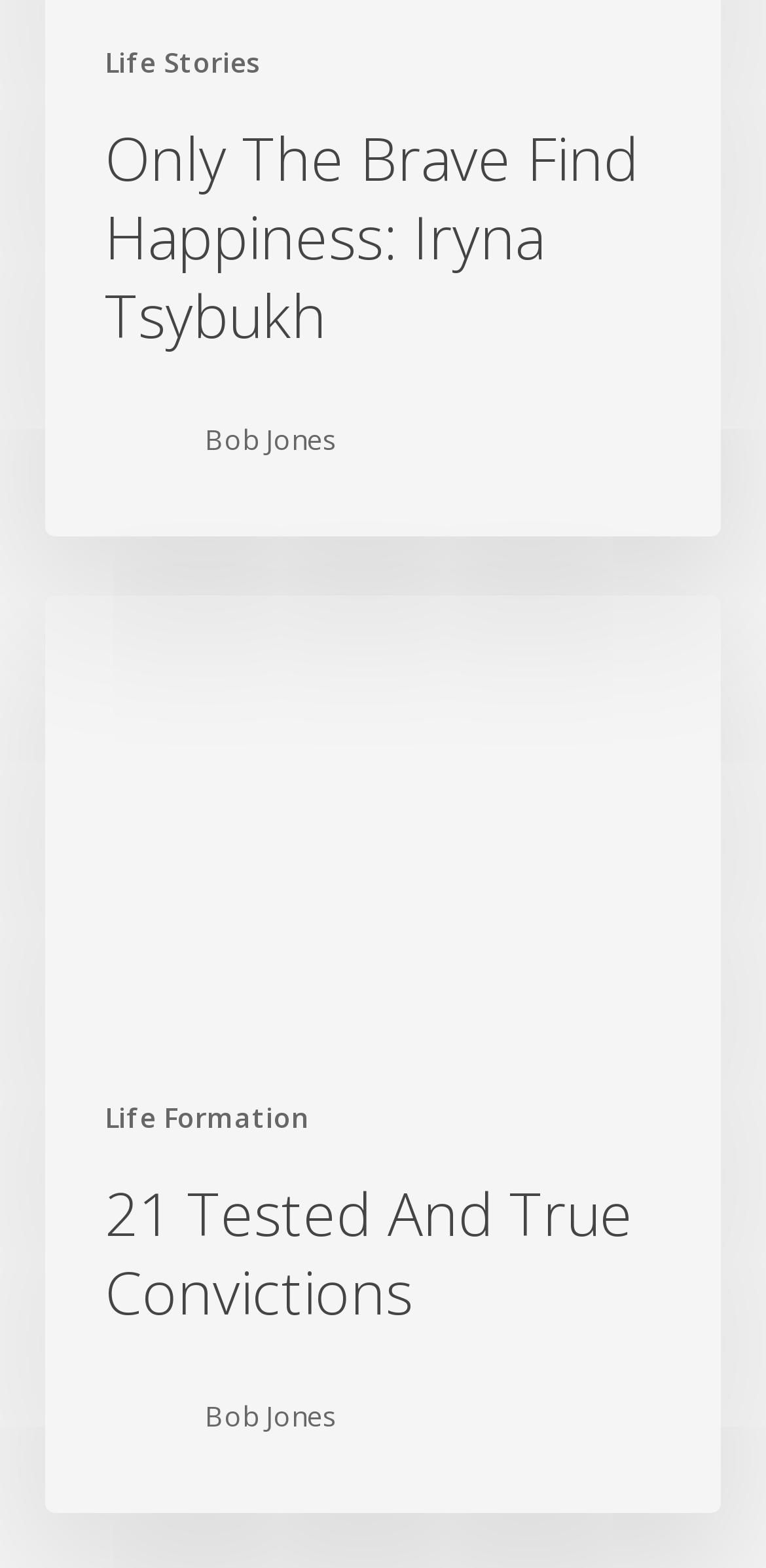Using the element description: "Life Formation", determine the bounding box coordinates for the specified UI element. The coordinates should be four float numbers between 0 and 1, [left, top, right, bottom].

[0.137, 0.701, 0.404, 0.725]